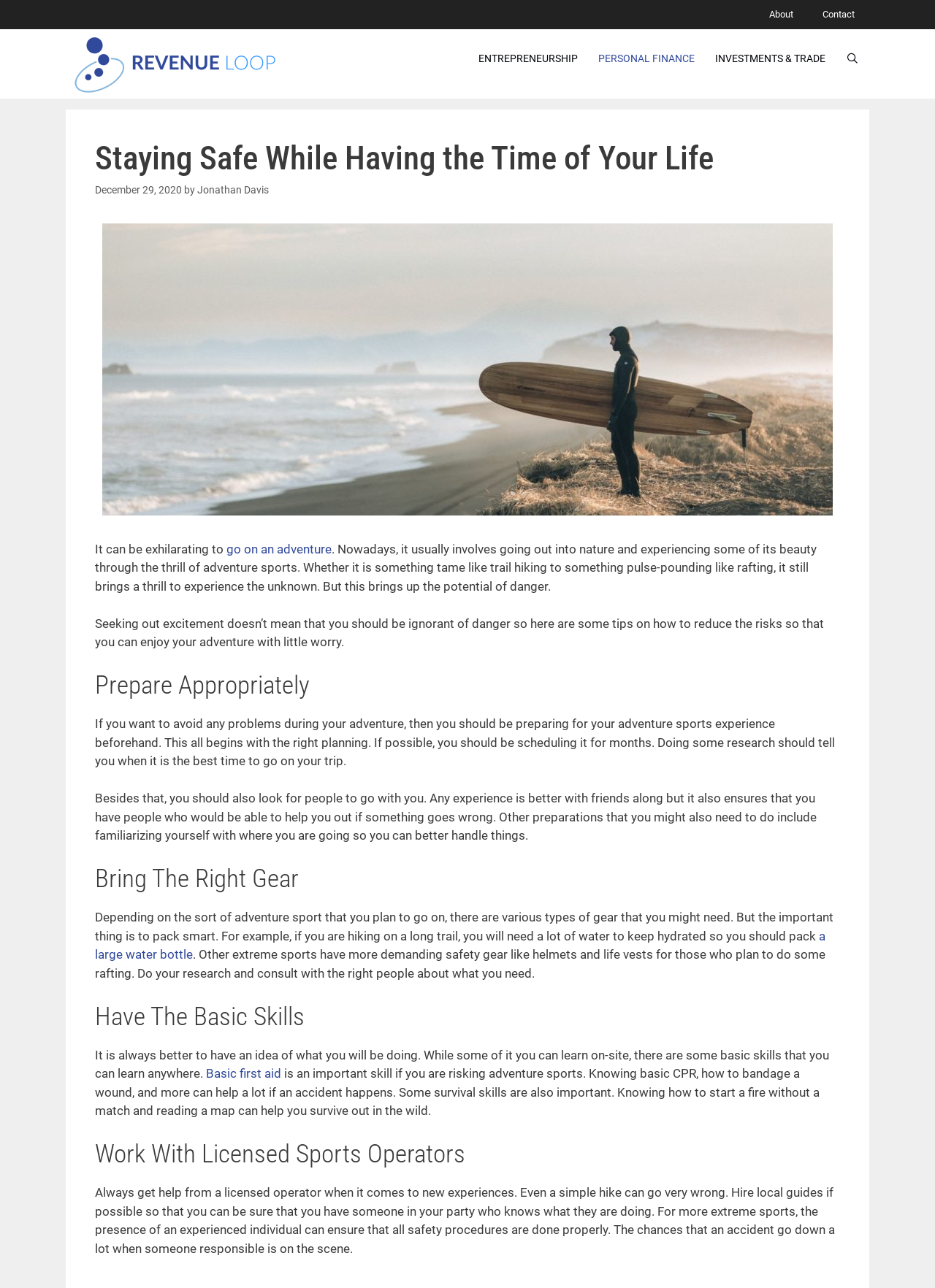Locate the bounding box coordinates of the area you need to click to fulfill this instruction: 'Click on the 'ENTREPRENEURSHIP' link'. The coordinates must be in the form of four float numbers ranging from 0 to 1: [left, top, right, bottom].

[0.501, 0.026, 0.629, 0.065]